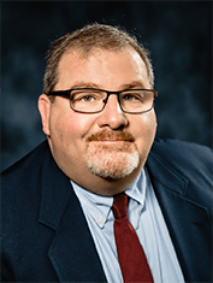What is Patrick Laughlin wearing?
Identify the answer in the screenshot and reply with a single word or phrase.

Suit jacket and tie